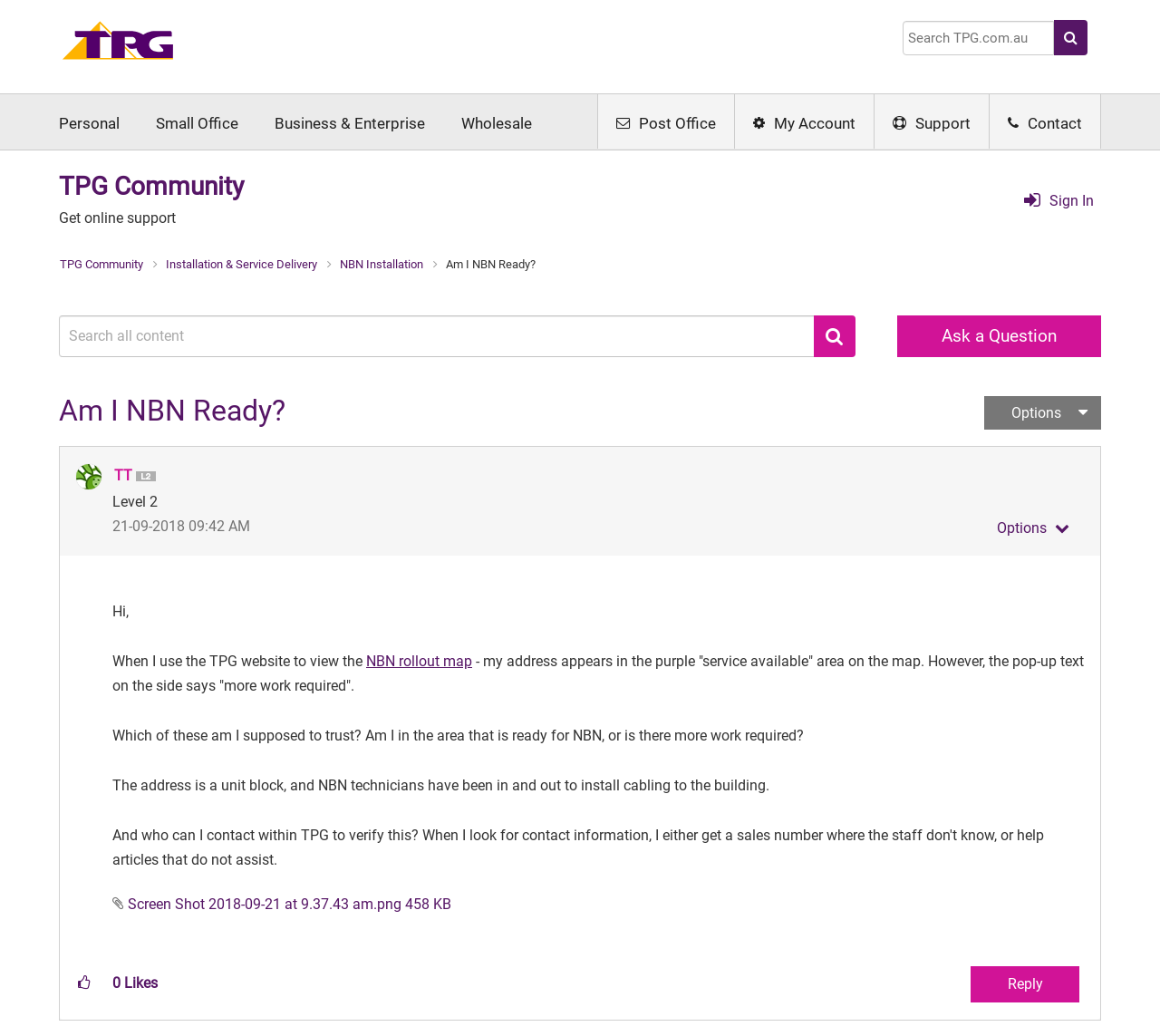Identify the bounding box for the UI element specified in this description: "My Account". The coordinates must be four float numbers between 0 and 1, formatted as [left, top, right, bottom].

[0.633, 0.091, 0.753, 0.143]